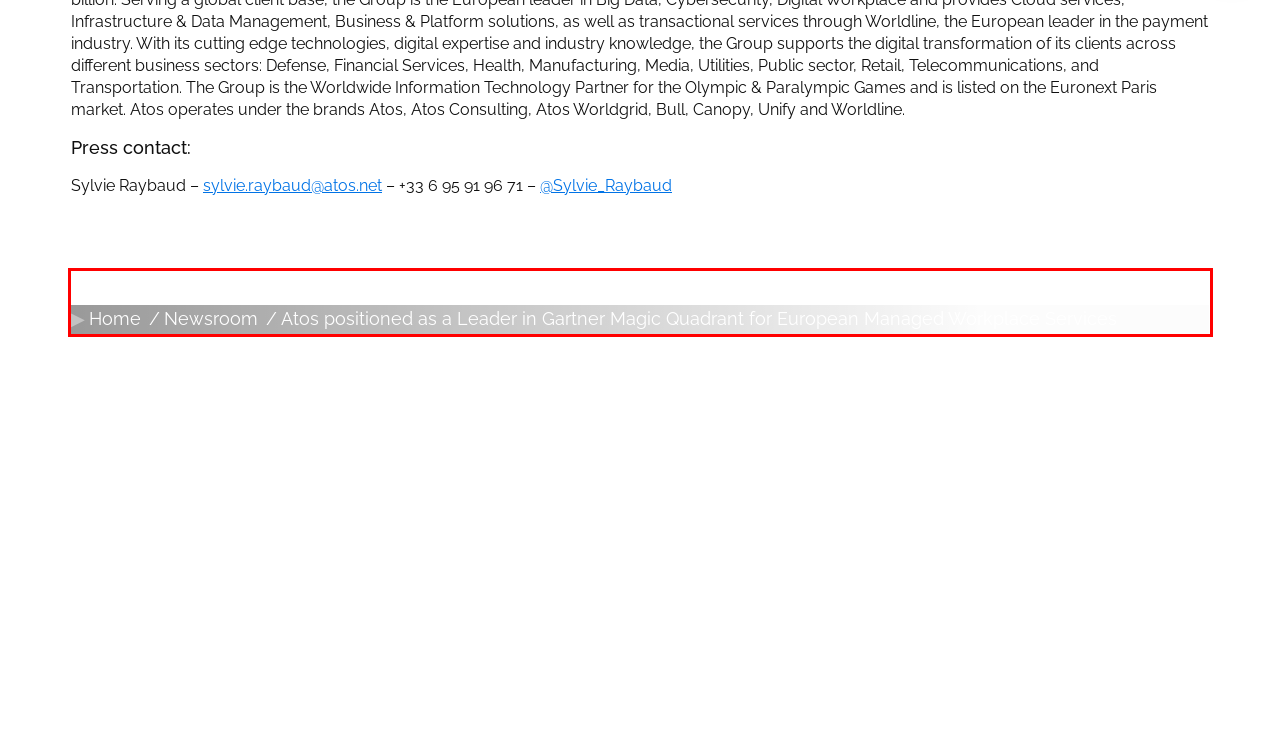Analyze the screenshot of a webpage where a red rectangle is bounding a UI element. Extract and generate the text content within this red bounding box.

These are essential for the user navigation and allow to give access to certain functionalities such as secured zones accesses. Without these cookies, it won’t be possible to provide the service. Matomo on premise